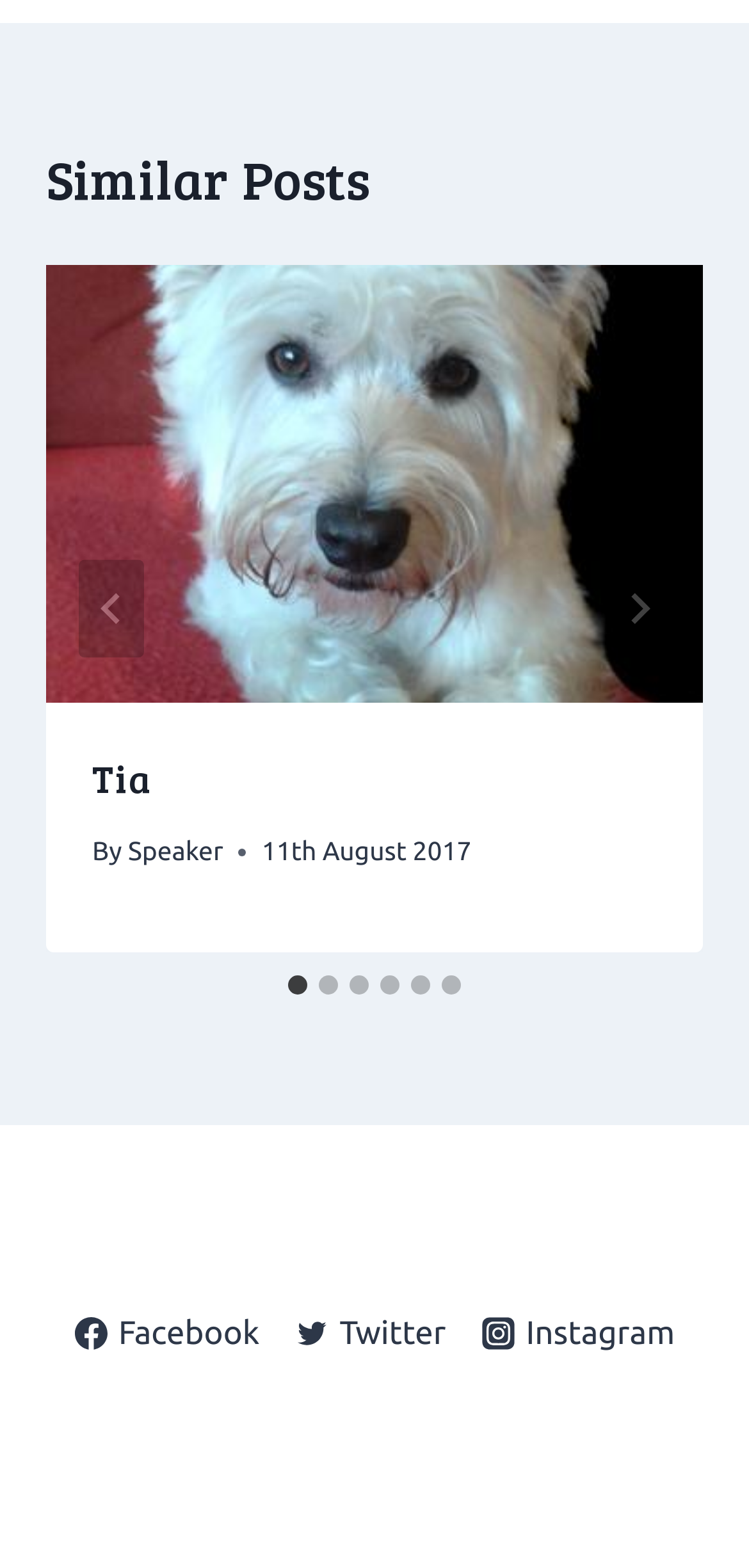What is the date of the first post?
Could you give a comprehensive explanation in response to this question?

The date of the first post is obtained from the time element inside the article element, which contains the text '11th August 2017'.